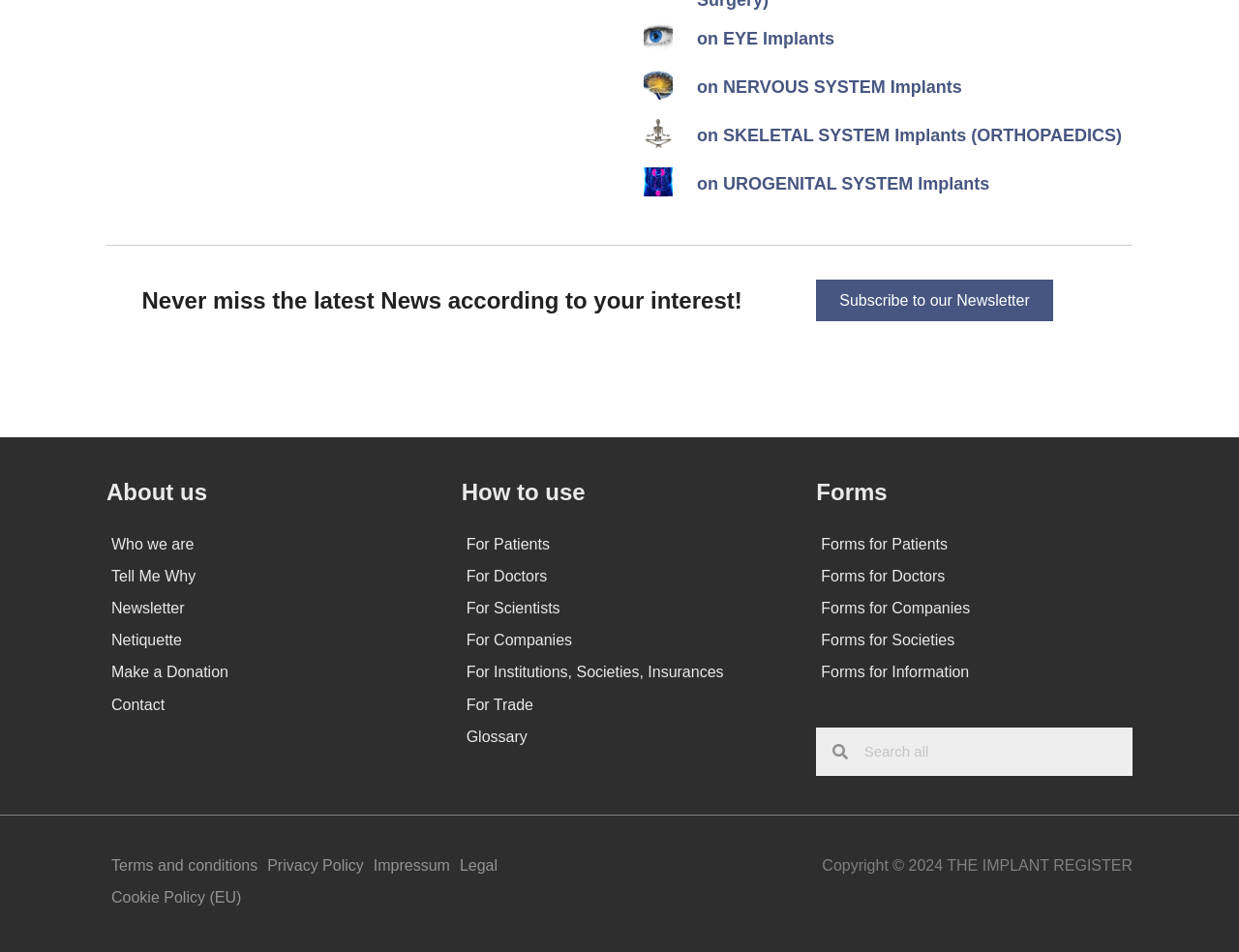What is the purpose of the 'About us' section?
Using the details from the image, give an elaborate explanation to answer the question.

The 'About us' section is located on the webpage and provides links to information about the website, including 'Who we are', 'Tell Me Why', and 'Netiquette'. This suggests that the purpose of the 'About us' section is to provide information about the website and its creators.